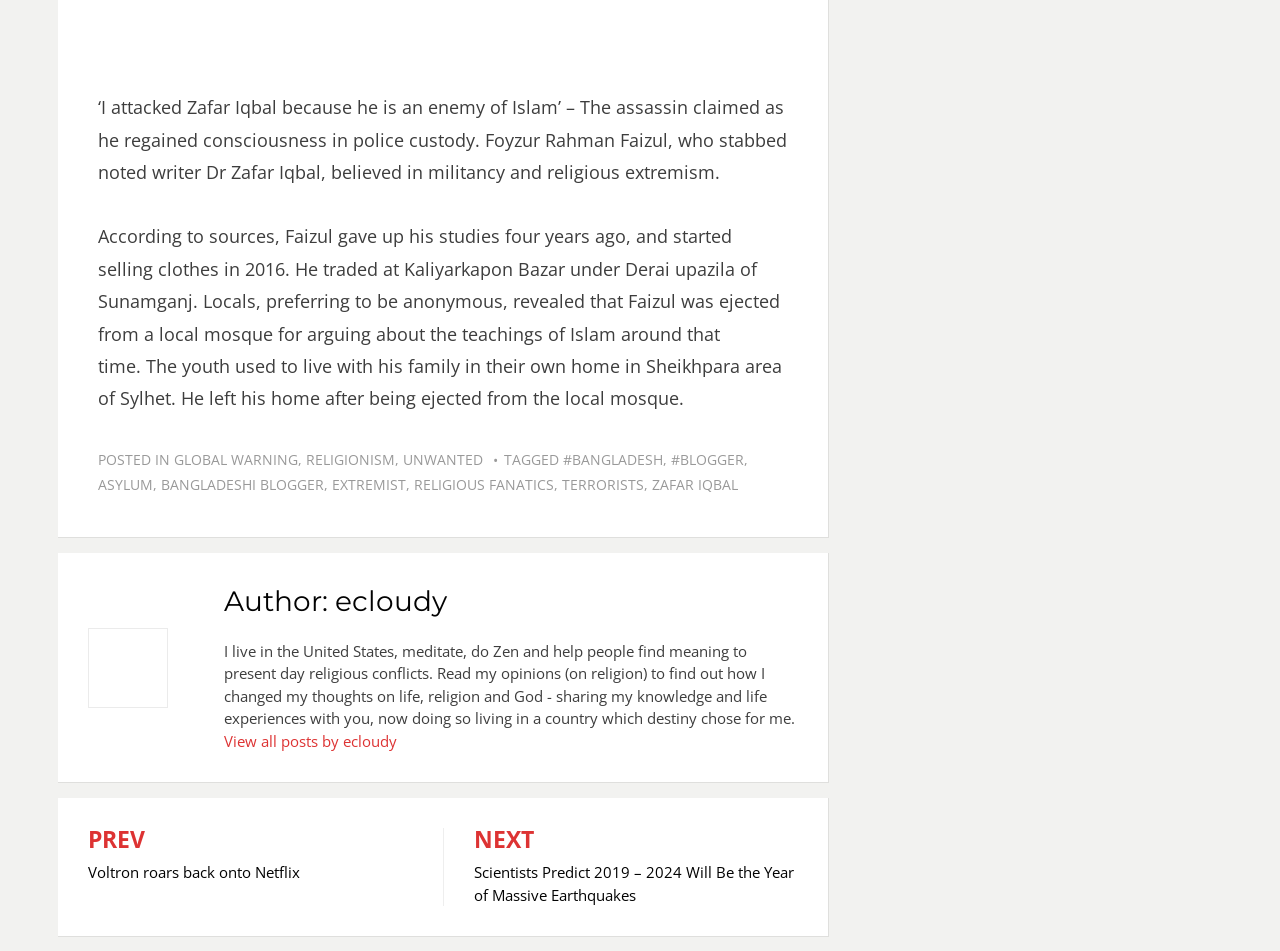Determine the coordinates of the bounding box for the clickable area needed to execute this instruction: "Check out the previous post".

[0.068, 0.871, 0.323, 0.929]